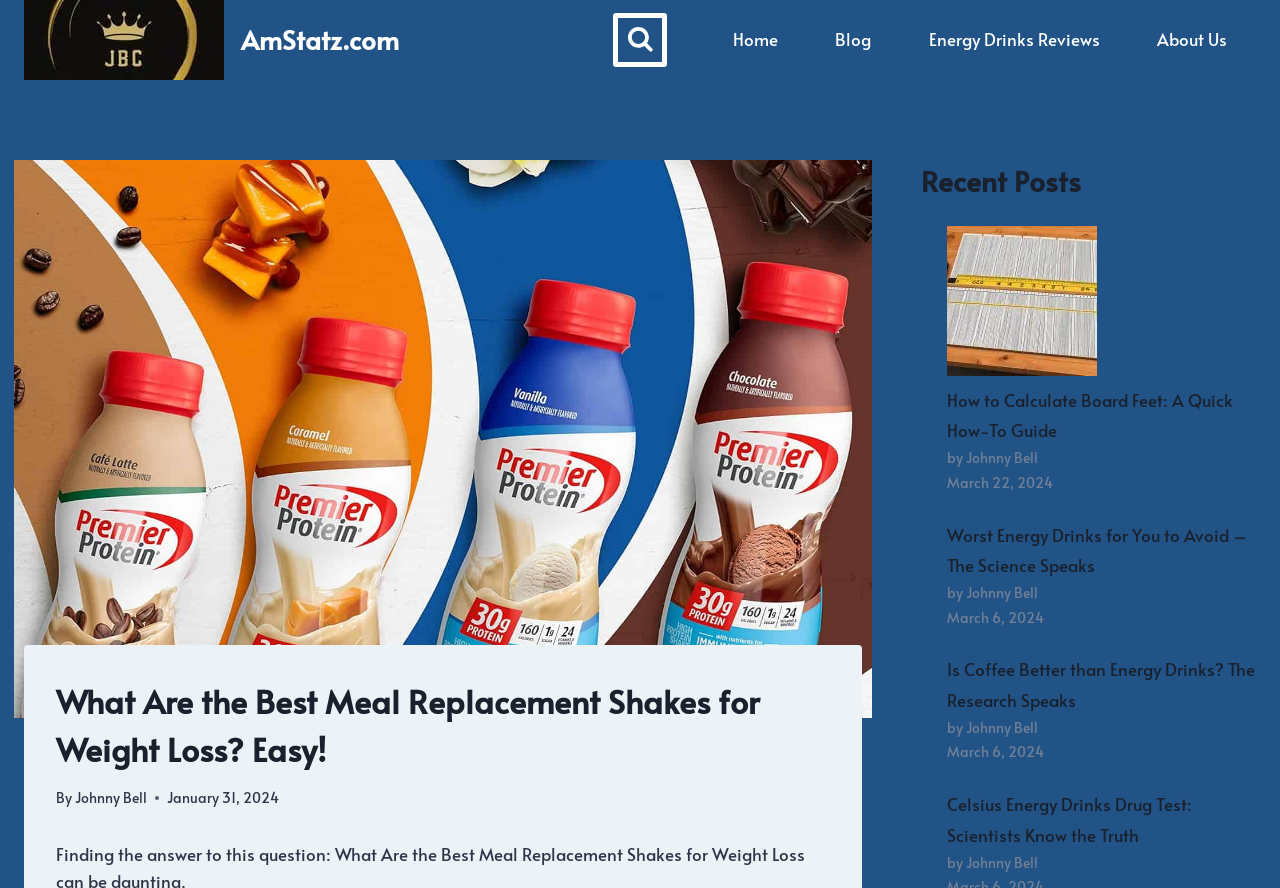Please find the bounding box coordinates of the clickable region needed to complete the following instruction: "Visit the About Us page". The bounding box coordinates must consist of four float numbers between 0 and 1, i.e., [left, top, right, bottom].

[0.882, 0.03, 0.981, 0.06]